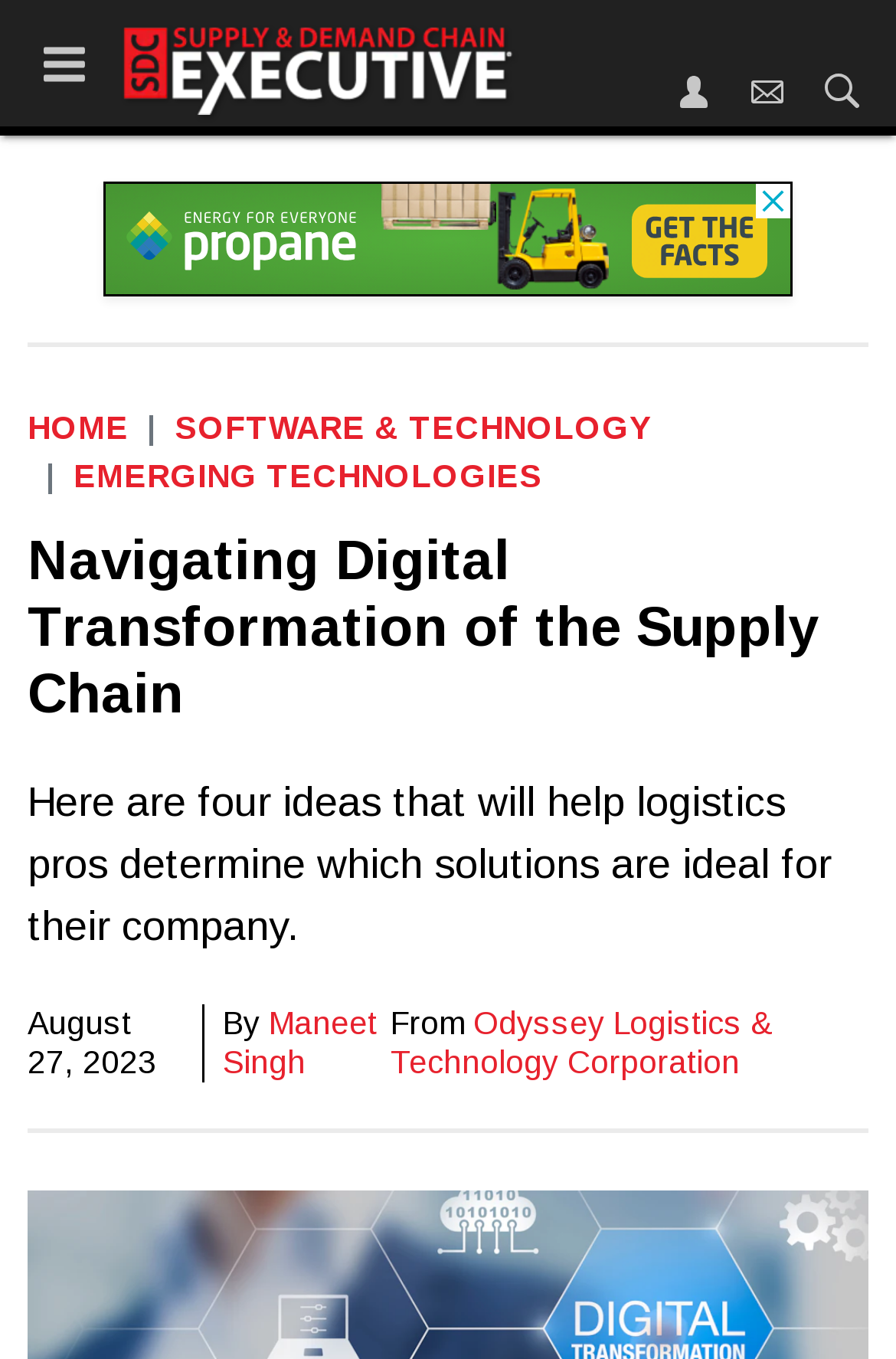Identify the primary heading of the webpage and provide its text.

Navigating Digital Transformation of the Supply Chain